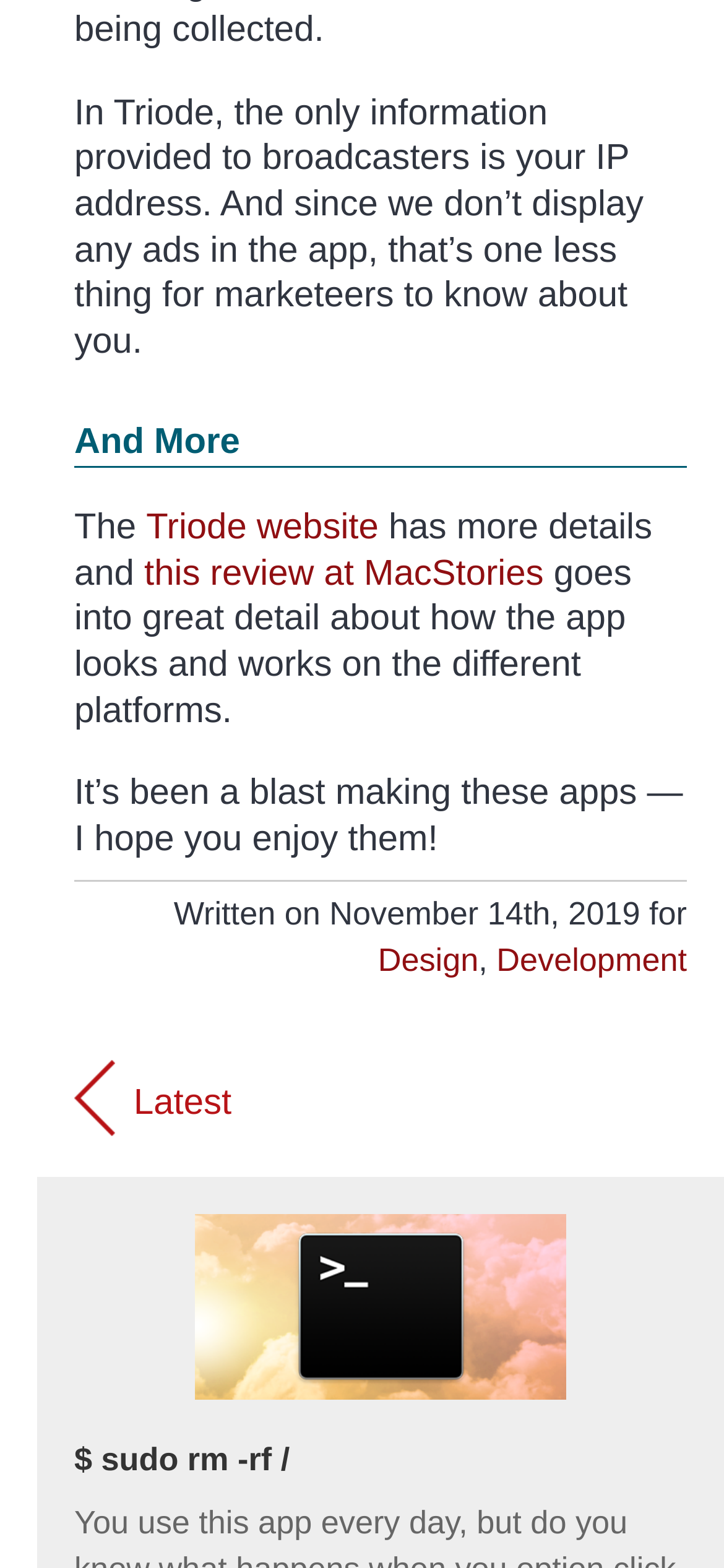Identify and provide the bounding box coordinates of the UI element described: "Design". The coordinates should be formatted as [left, top, right, bottom], with each number being a float between 0 and 1.

[0.522, 0.6, 0.661, 0.624]